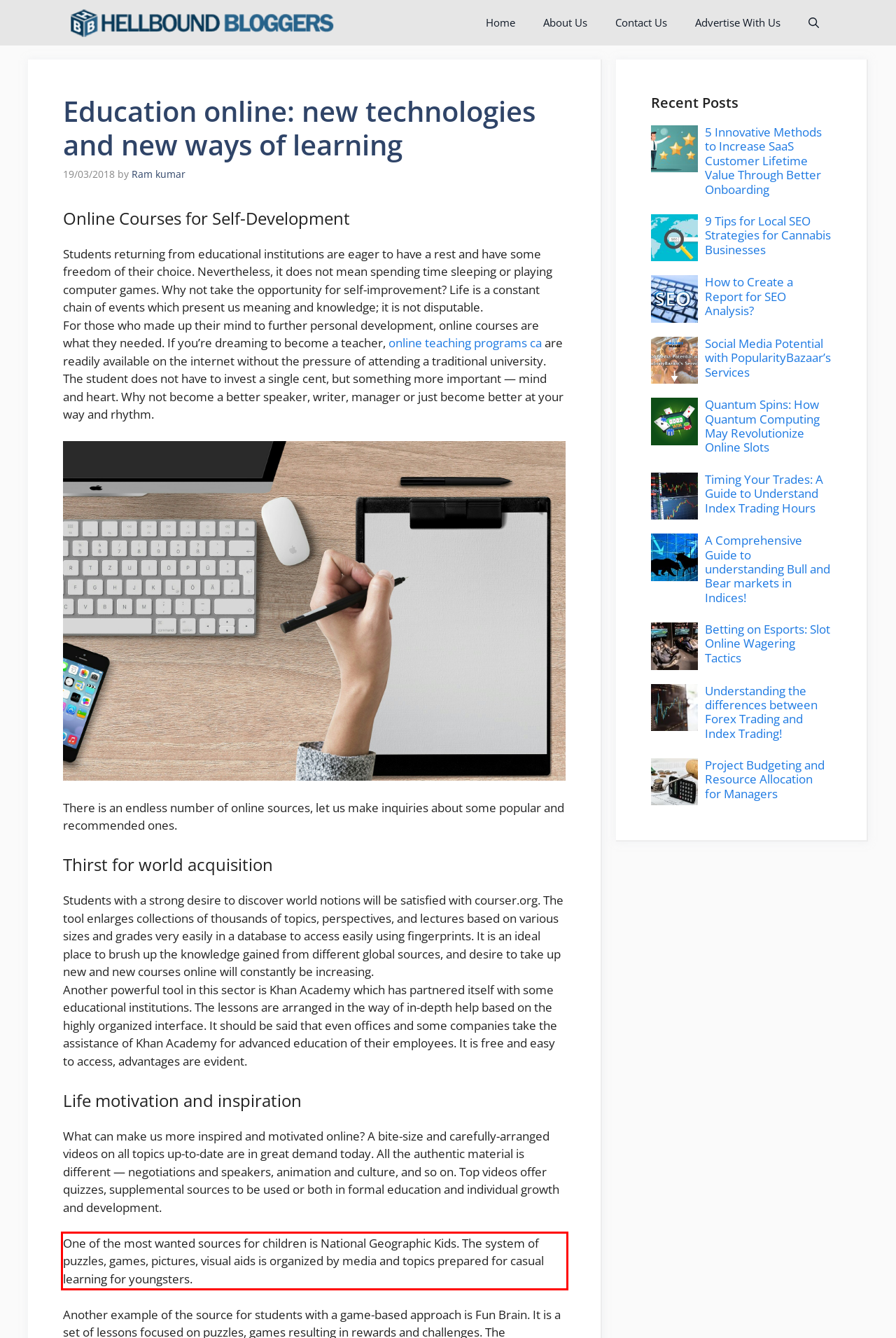Analyze the red bounding box in the provided webpage screenshot and generate the text content contained within.

One of the most wanted sources for children is National Geographic Kids. The system of puzzles, games, pictures, visual aids is organized by media and topics prepared for casual learning for youngsters.